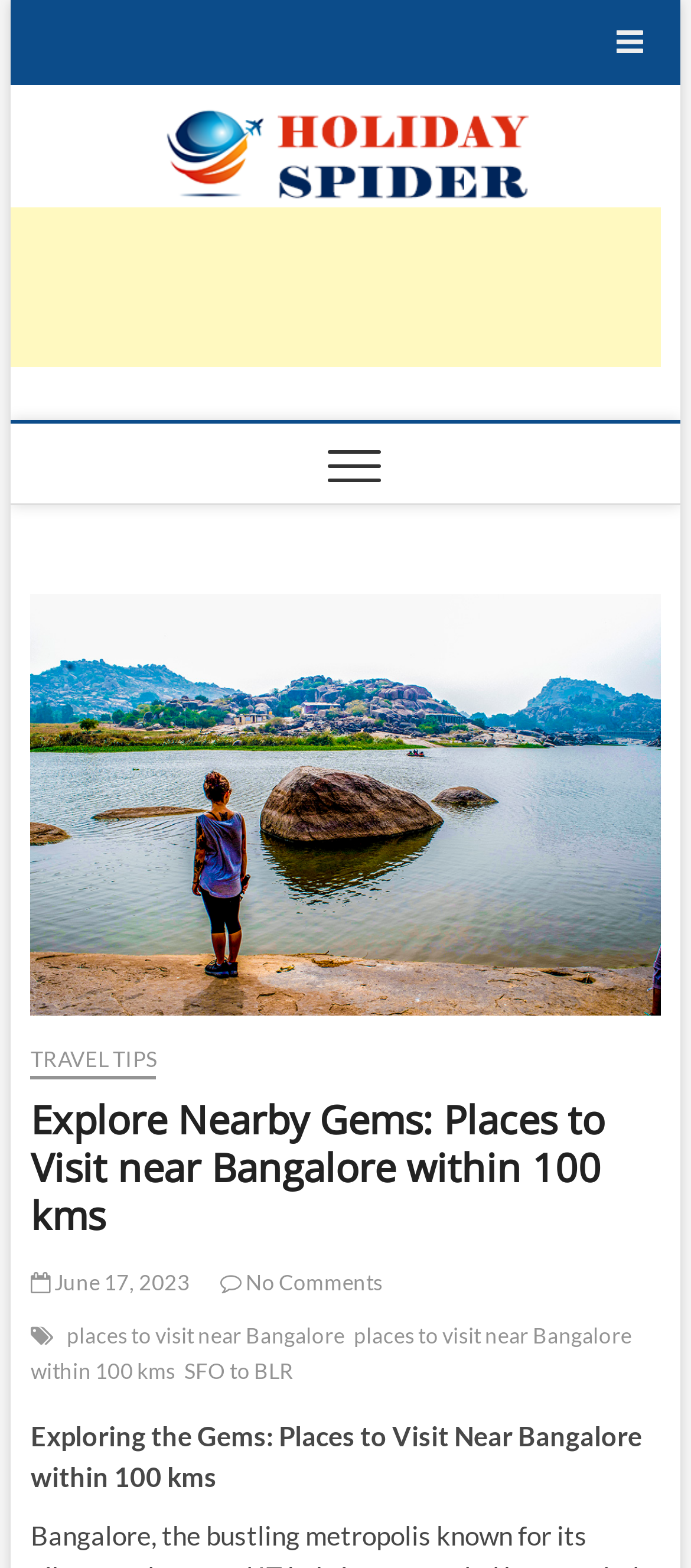Determine the bounding box for the described HTML element: "Travel Tips". Ensure the coordinates are four float numbers between 0 and 1 in the format [left, top, right, bottom].

[0.044, 0.666, 0.227, 0.688]